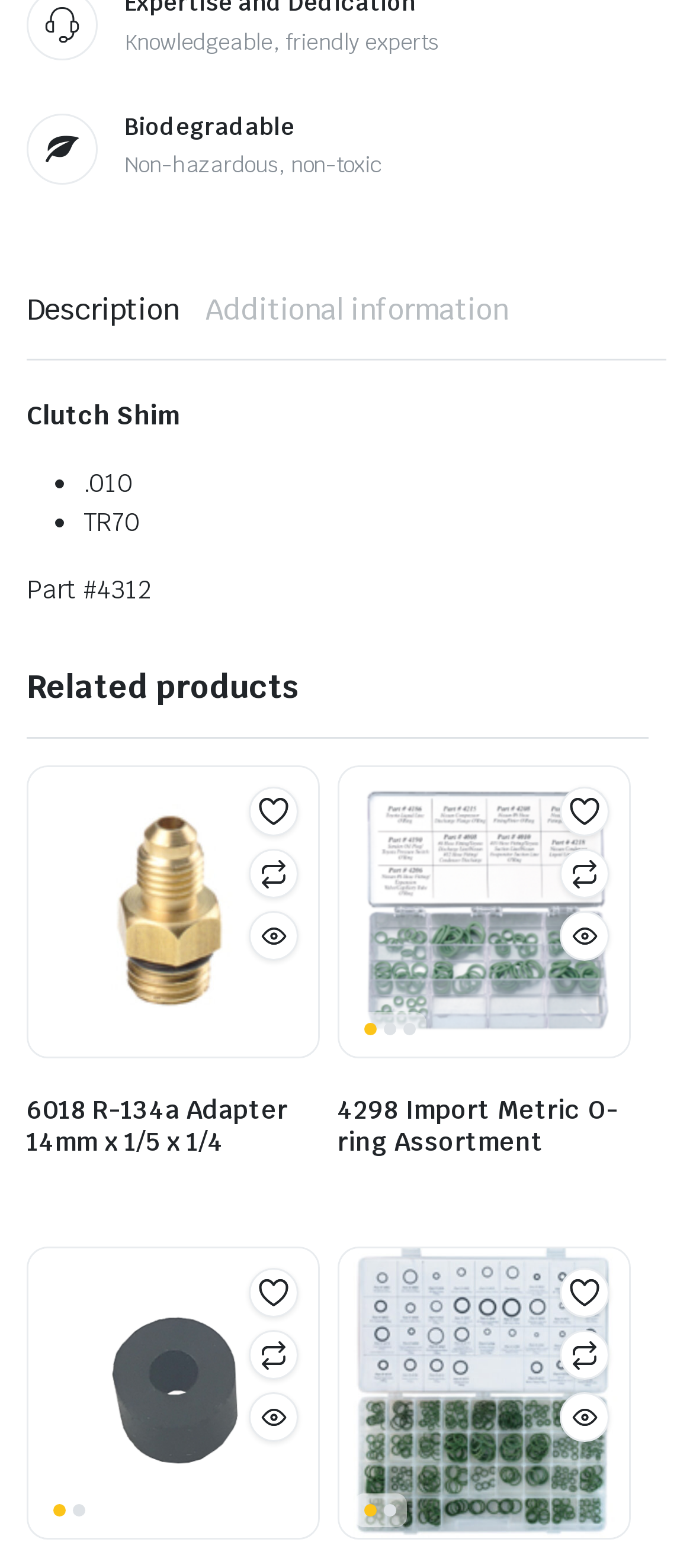Highlight the bounding box coordinates of the element you need to click to perform the following instruction: "Compare '4298 Import Metric O-ring Assortment'."

[0.808, 0.542, 0.879, 0.573]